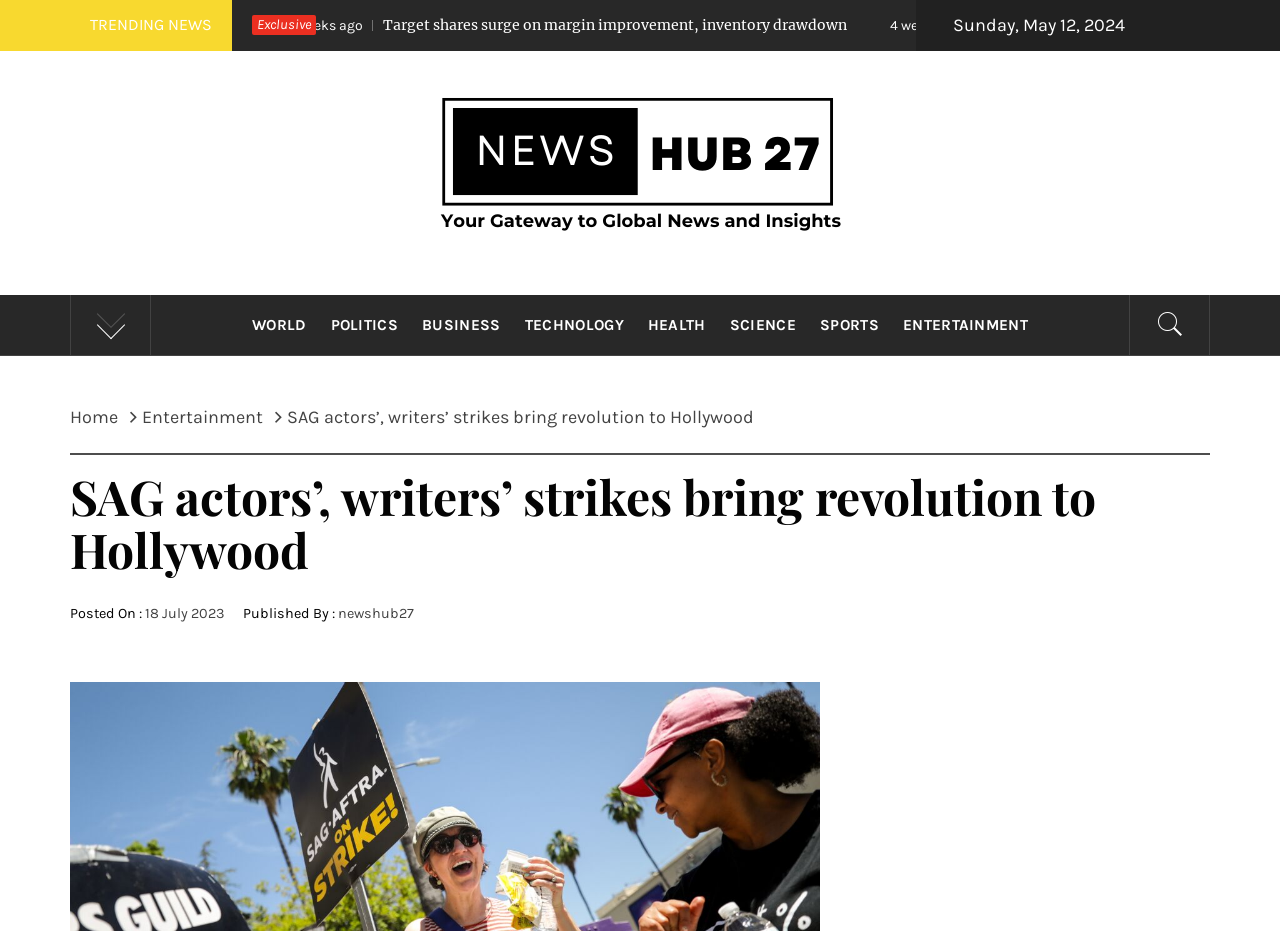Please identify the bounding box coordinates of the clickable region that I should interact with to perform the following instruction: "Explore the 'ENTERTAINMENT' section". The coordinates should be expressed as four float numbers between 0 and 1, i.e., [left, top, right, bottom].

[0.698, 0.317, 0.811, 0.381]